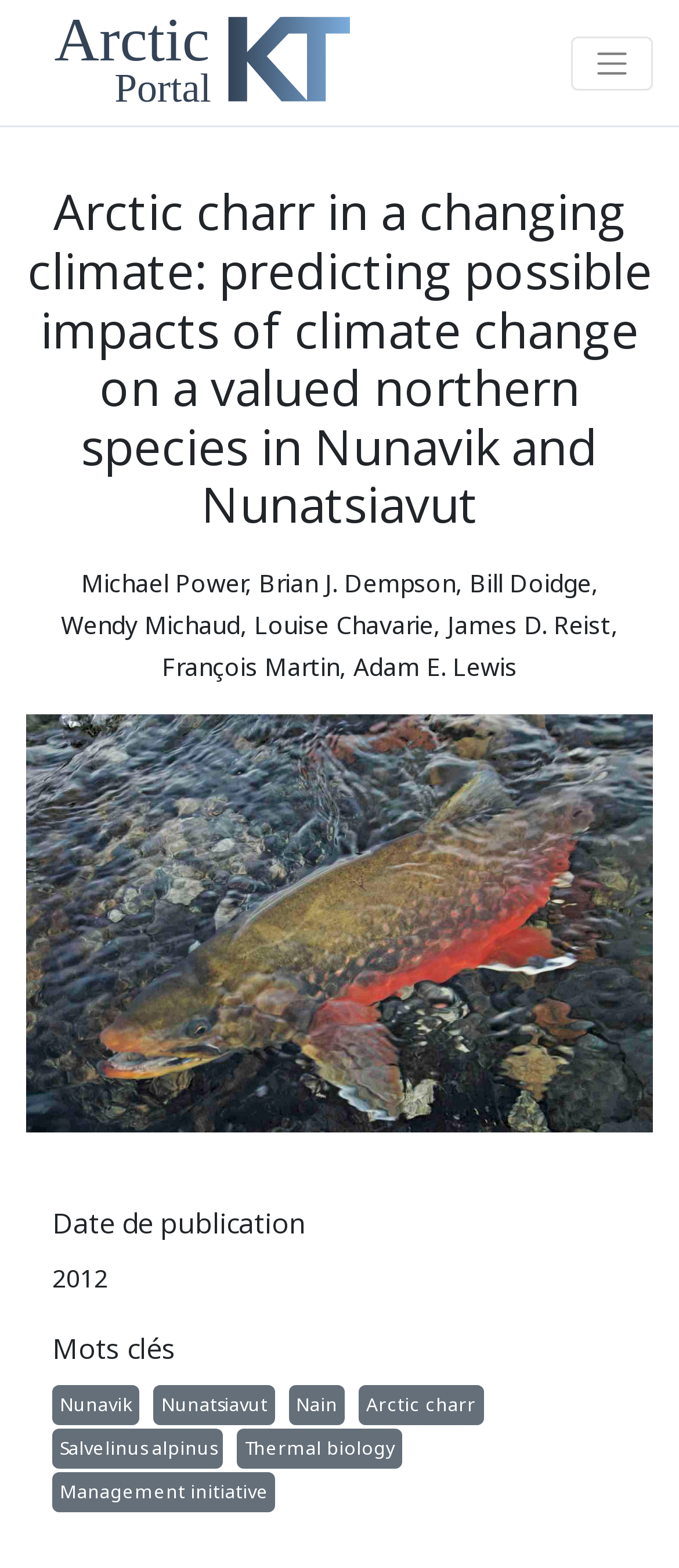Provide a single word or phrase answer to the question: 
What is the publication year?

2012